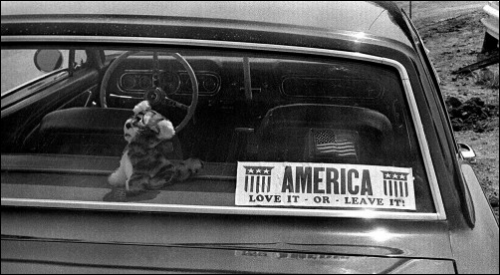What is the color scheme of the photograph?
Answer the question with as much detail as you can, using the image as a reference.

The overall monochrome appearance of the photograph further enhances the historical feel of the image, situating it in a nostalgic context.